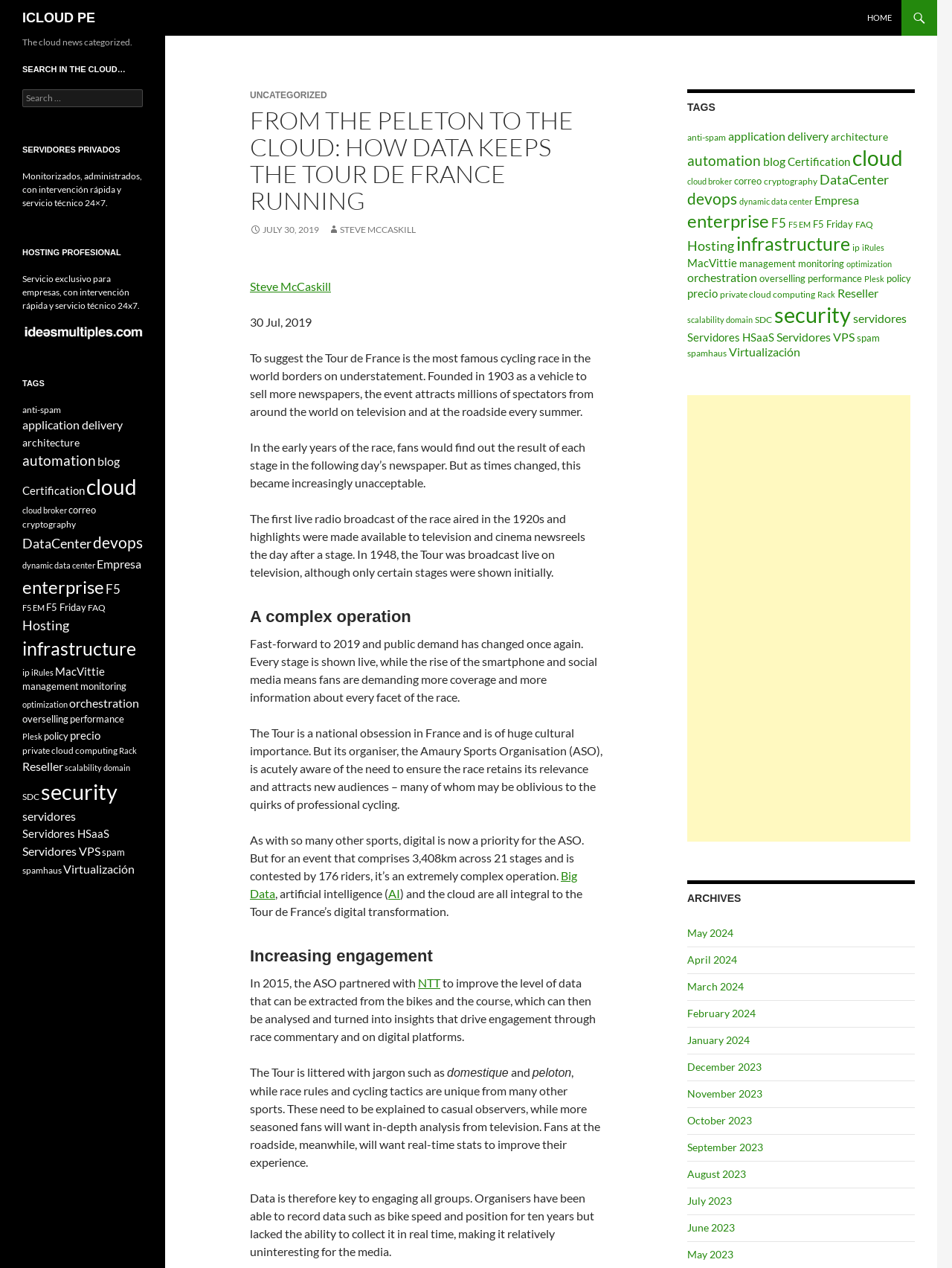Specify the bounding box coordinates for the region that must be clicked to perform the given instruction: "Explore the 'TAGS' section".

[0.722, 0.07, 0.961, 0.092]